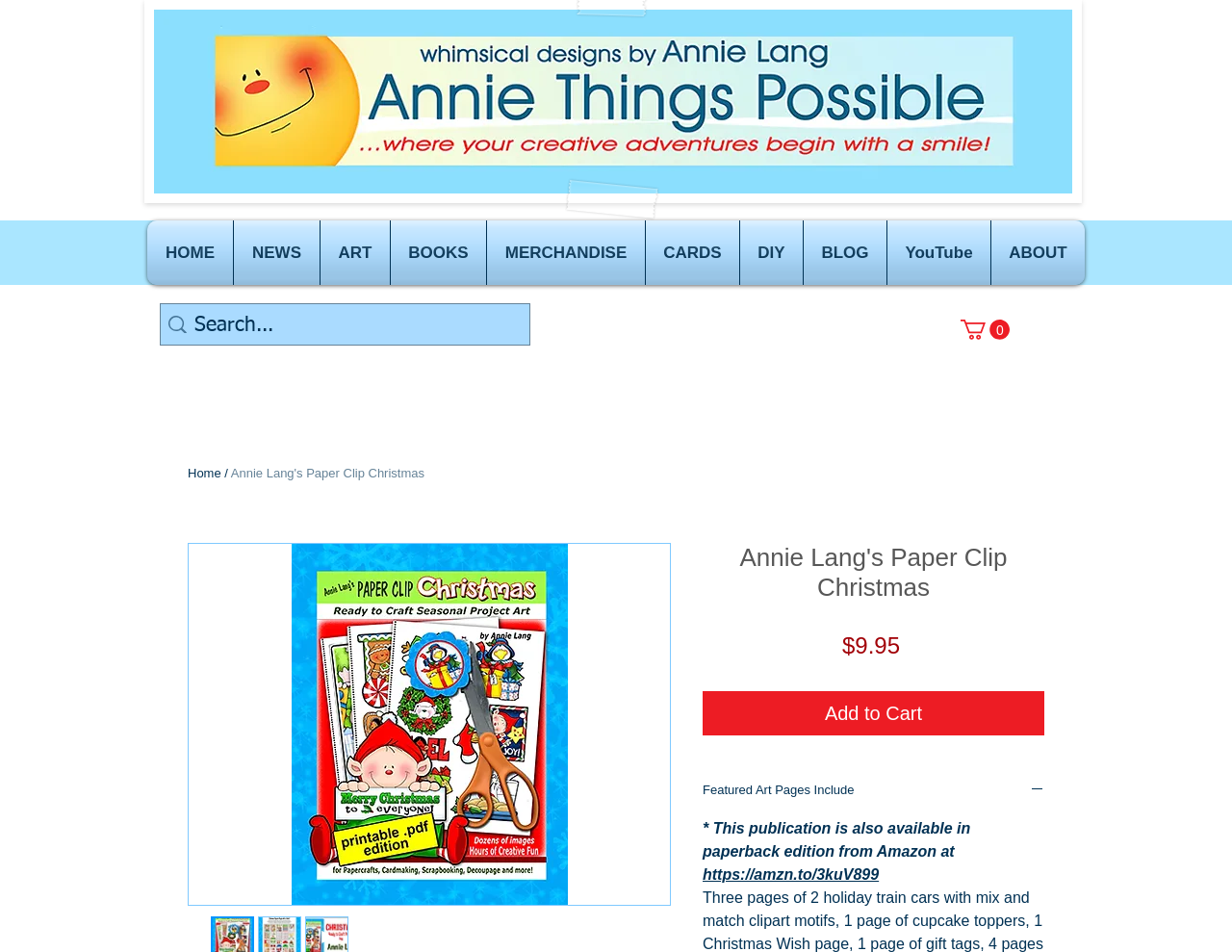Locate the bounding box coordinates of the clickable element to fulfill the following instruction: "Watch the video". Provide the coordinates as four float numbers between 0 and 1 in the format [left, top, right, bottom].

[0.159, 0.916, 0.179, 0.943]